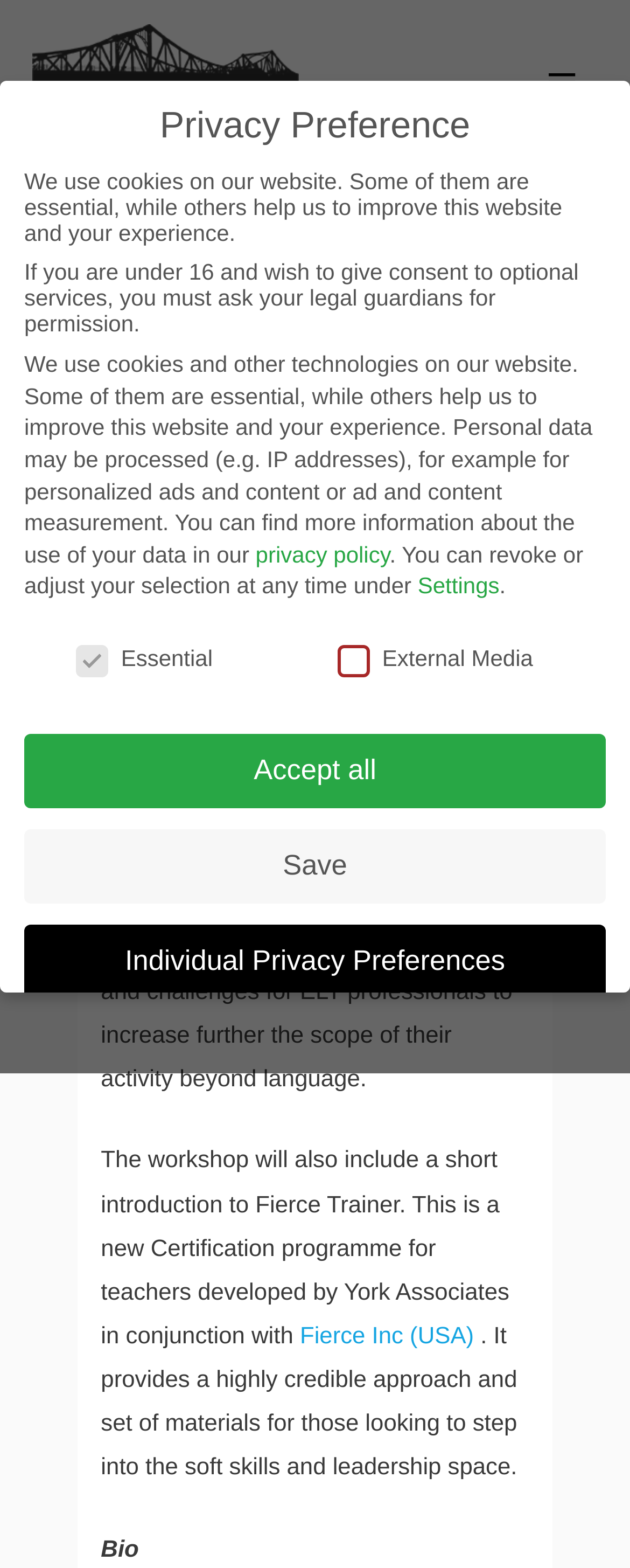Given the content of the image, can you provide a detailed answer to the question?
What is the organization associated with the workshop?

The organization associated with the workshop can be determined by reading the link 'ELTABB' which is present at the top of the webpage, indicating that the workshop is associated with ELTABB.